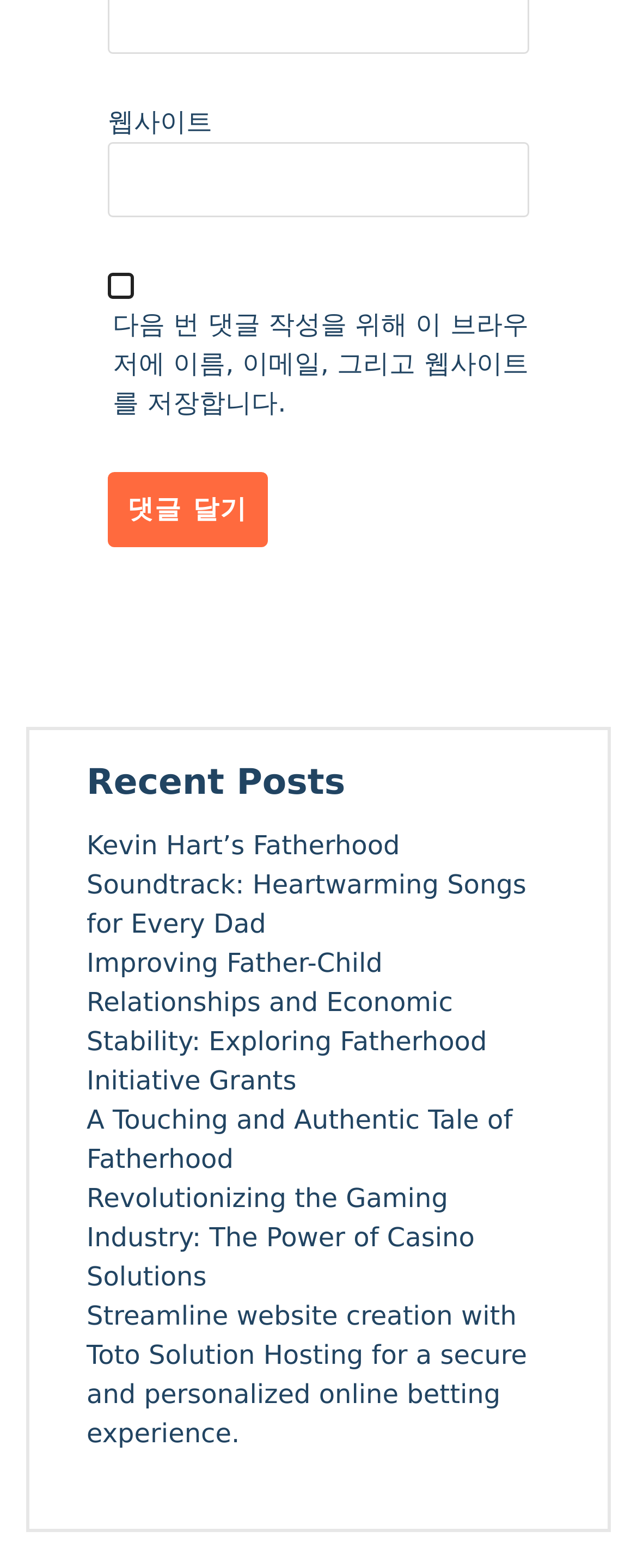Pinpoint the bounding box coordinates of the element you need to click to execute the following instruction: "Check the checkbox to save name, email, and website". The bounding box should be represented by four float numbers between 0 and 1, in the format [left, top, right, bottom].

[0.169, 0.174, 0.21, 0.191]